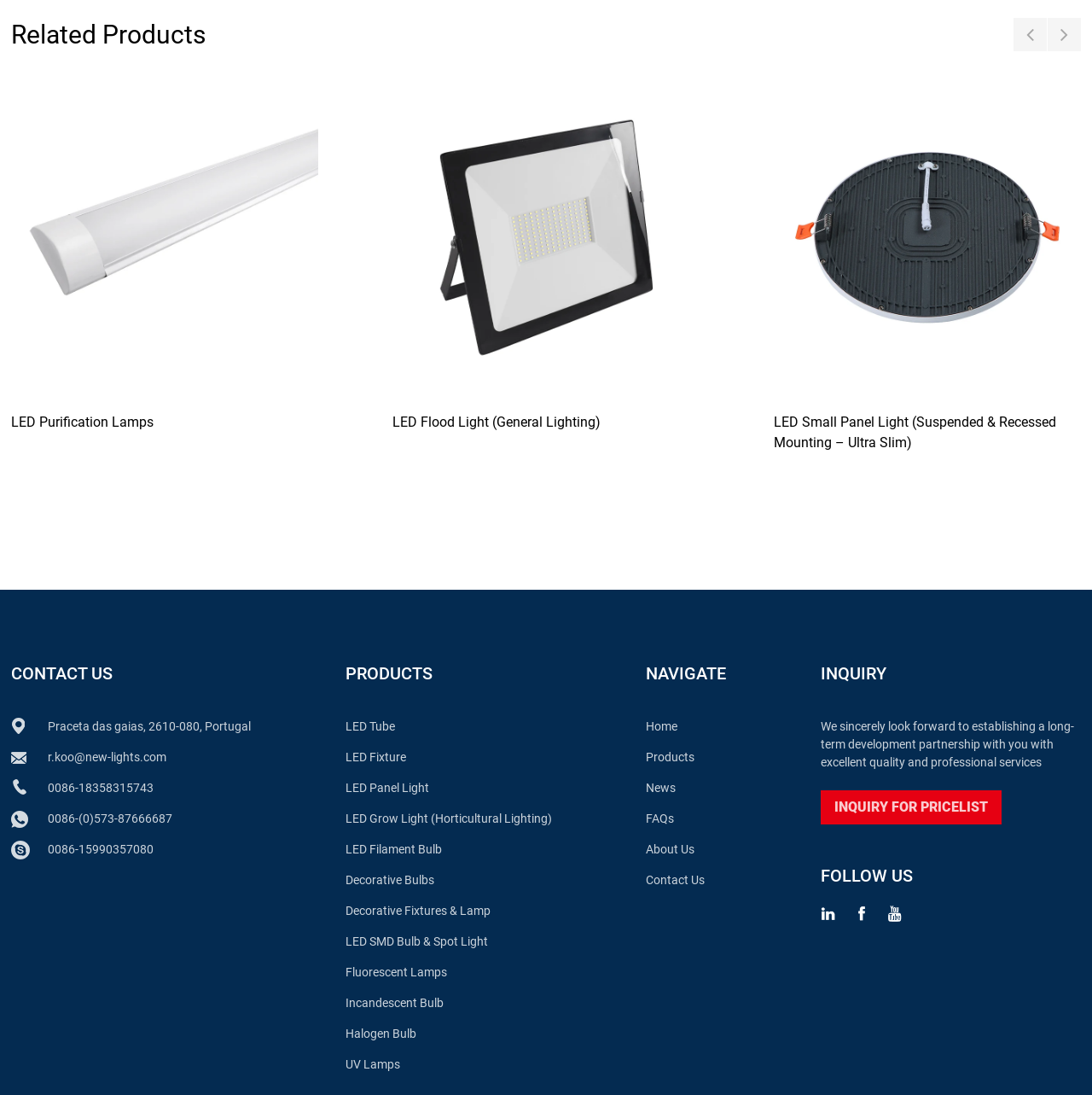Give the bounding box coordinates for this UI element: "FAQs". The coordinates should be four float numbers between 0 and 1, arranged as [left, top, right, bottom].

[0.592, 0.741, 0.617, 0.754]